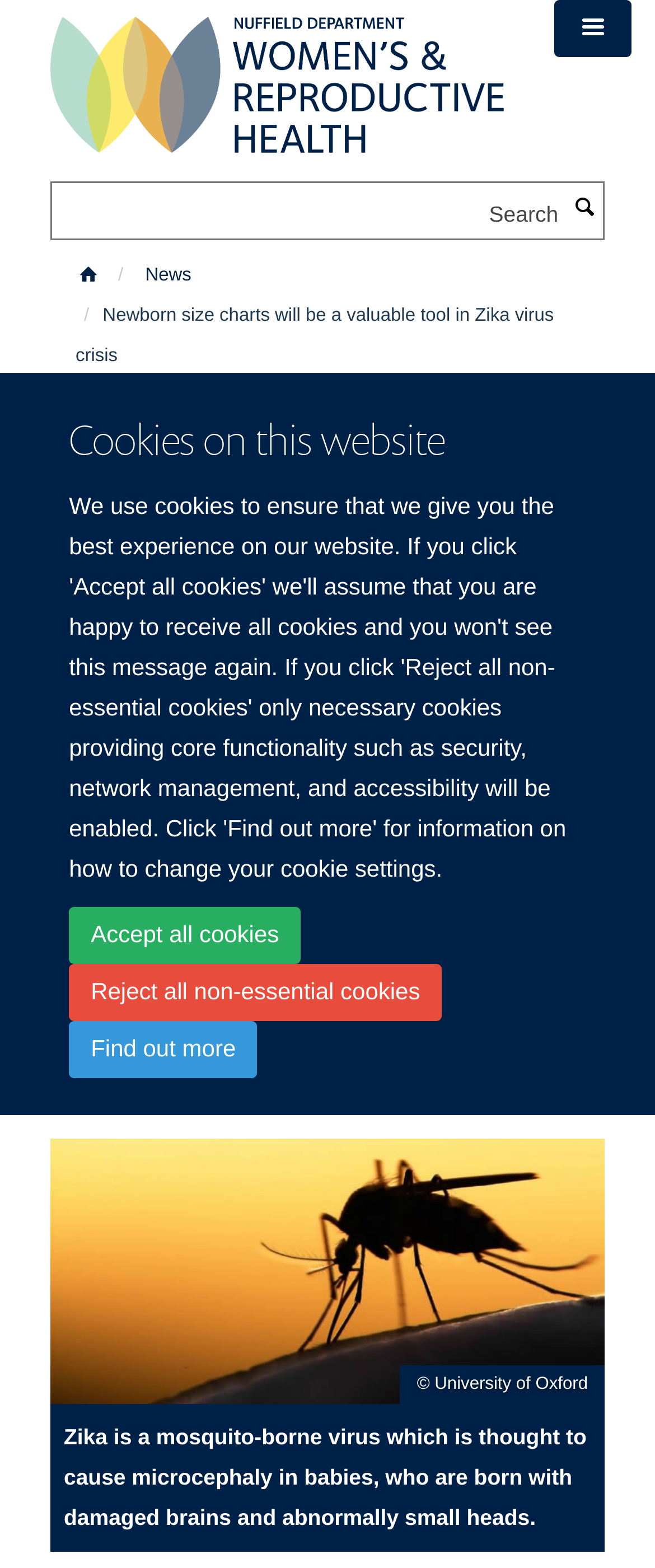Deliver a detailed narrative of the webpage's visual and textual elements.

The webpage is about the publication of newborn size charts by the INTERGROWTH-21st Consortium, led by researchers at the University of Oxford. At the top left corner, there is a link to skip to the main content. Below it, there is a heading about cookies on the website, accompanied by three links to manage cookie settings. 

To the right of the cookies section, there is a link to the Nuffield Department of Women's & Reproductive Health, accompanied by an image of the department's logo. 

On the top right corner, there is a button to toggle the menu. Below it, there is a search bar with a search button. 

The main content of the webpage starts with a heading that reads "Newborn size charts will be a valuable tool in Zika virus crisis". Below the heading, there is a paragraph of text that explains the purpose of the charts, which is to enable healthcare professionals to assess the weight, length, and head circumference of newborns from 24 to 42 weeks of gestation, regardless of the baby's skin color, race, or ethnicity. 

To the right of the paragraph, there are two static texts, one indicating the category "Global Health" and the other showing the date "18 February 2016". 

Below the paragraph, there is a figure that takes up most of the width of the page. The figure contains an image related to Zika virus, which is a mosquito-borne virus that causes microcephaly in babies. The image is accompanied by a caption and a copyright notice at the bottom right corner.